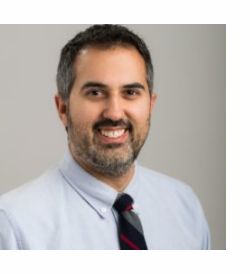Provide a comprehensive description of the image.

The image features a smiling male academic advisor, identified as Nick Gupta, associated with the Engineering Advising Center. He has a well-groomed beard and is dressed in a light blue shirt paired with a tie, which has red and black stripes. His friendly demeanor and approachable appearance suggest a welcoming atmosphere for students seeking academic guidance. The background is softly blurred, directing focus towards him, and enhances the professional yet inviting context of his role in advising engineering students.